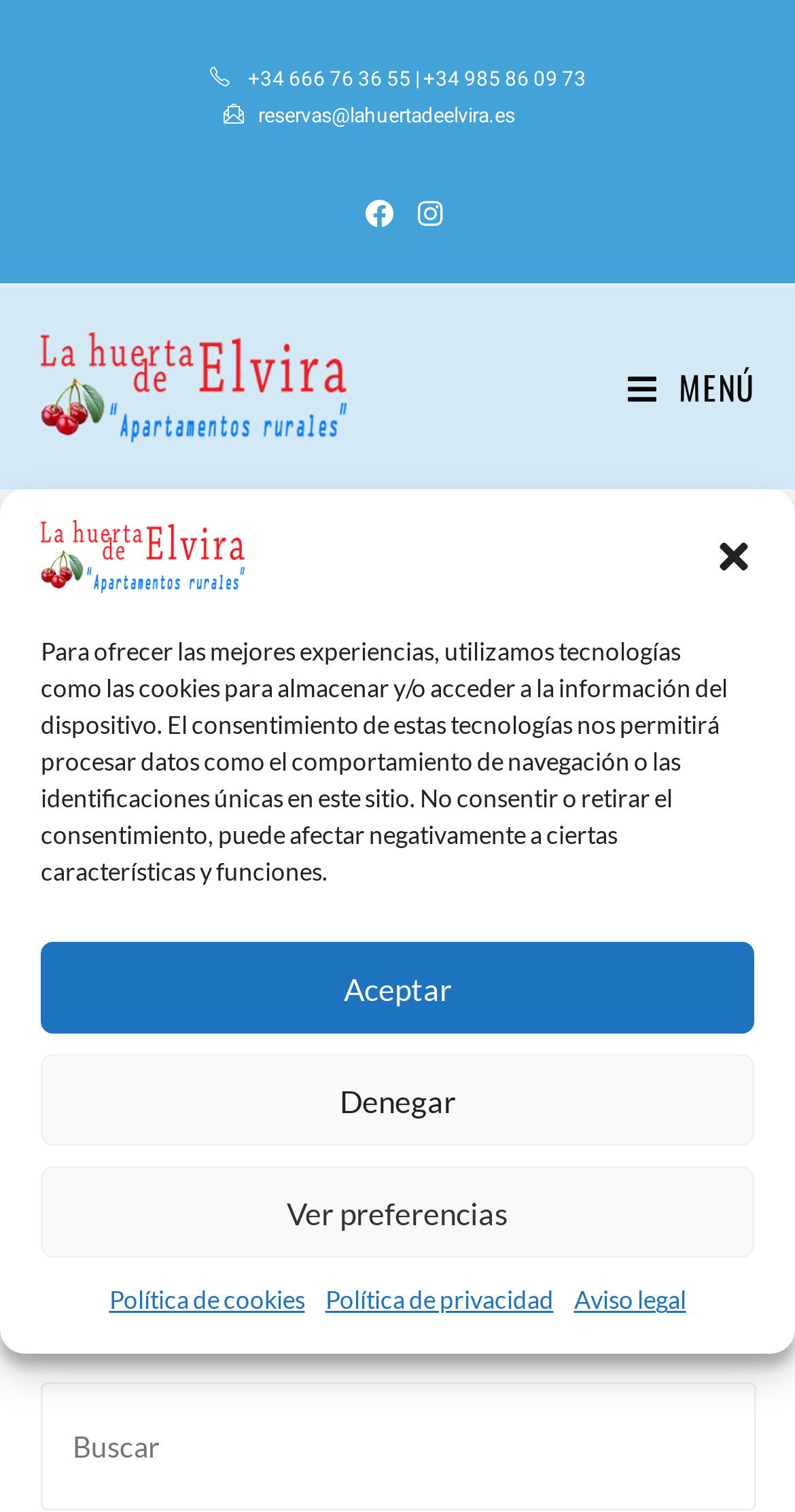Identify the coordinates of the bounding box for the element that must be clicked to accomplish the instruction: "Get support".

None